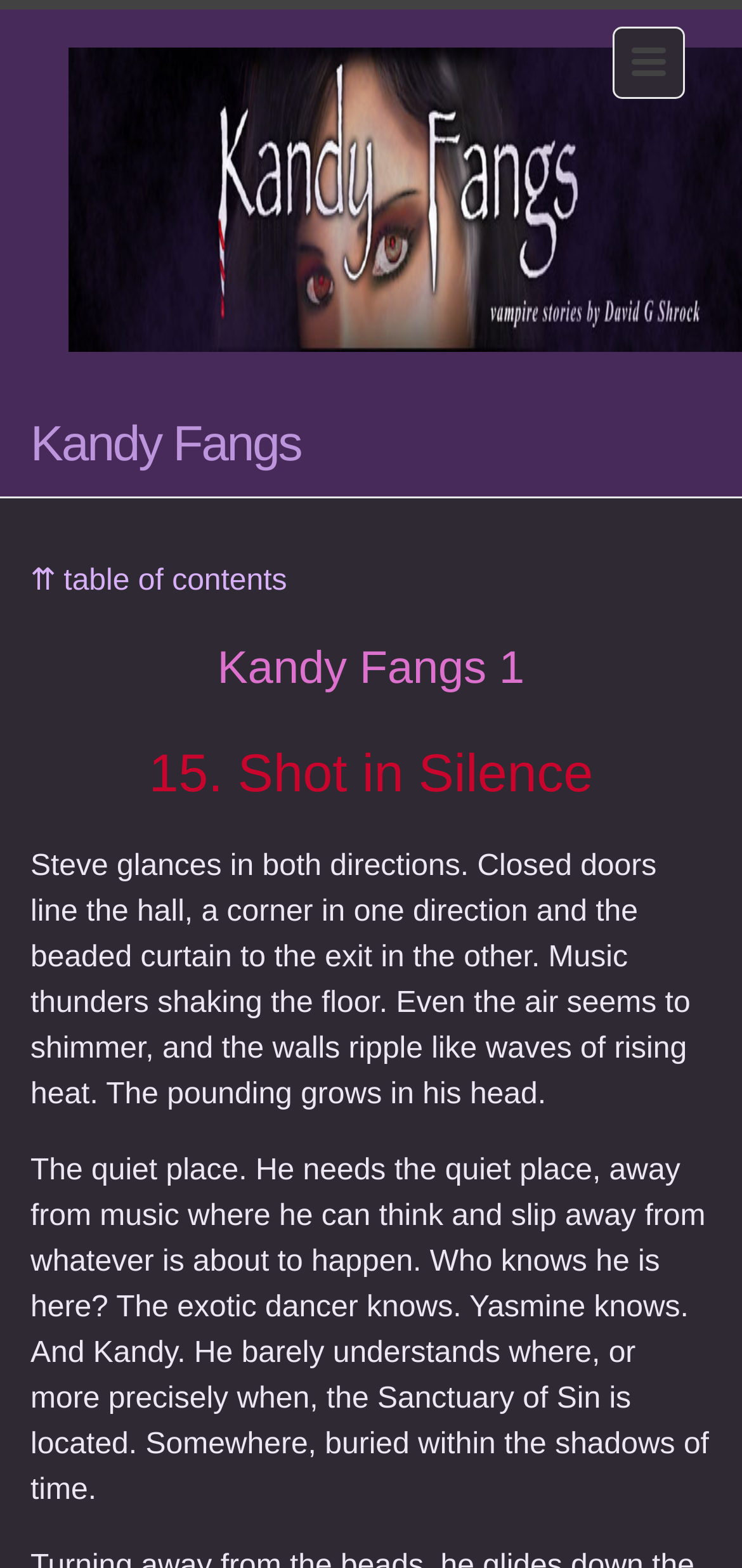What is Steve trying to find?
With the help of the image, please provide a detailed response to the question.

Steve is trying to find a quiet place where he can think and escape from the music and whatever is about to happen. He needs a place to clear his head and get away from the chaos.